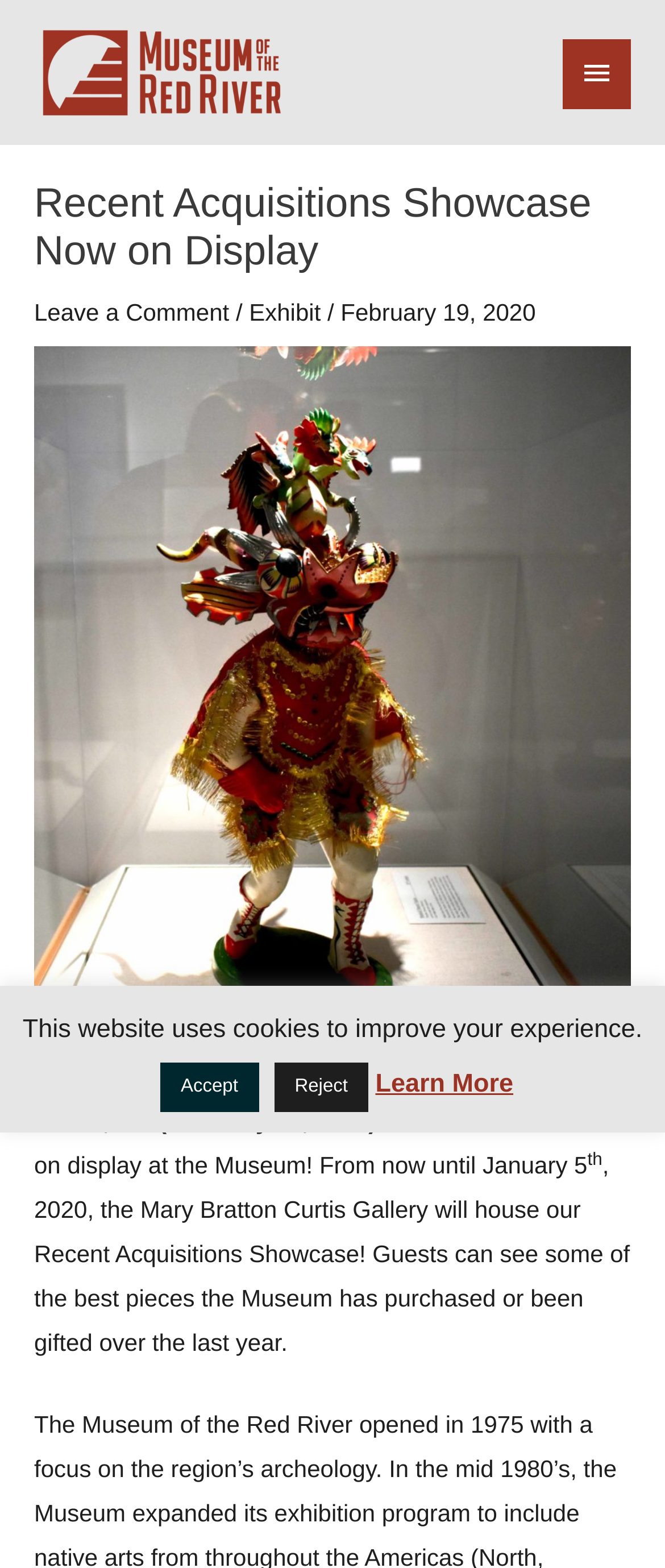Locate the UI element described by Leave a Comment and provide its bounding box coordinates. Use the format (top-left x, top-left y, bottom-right x, bottom-right y) with all values as floating point numbers between 0 and 1.

[0.051, 0.19, 0.345, 0.208]